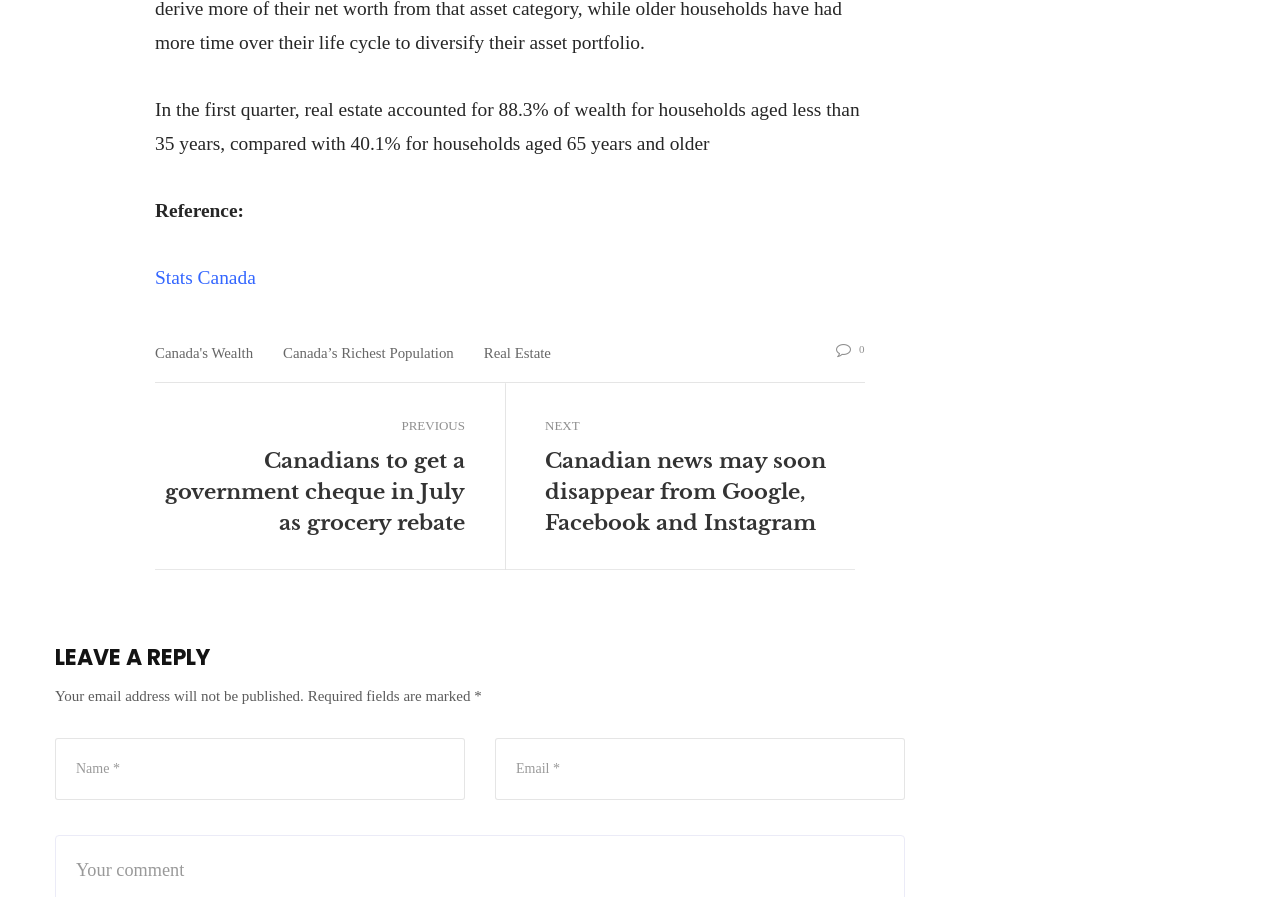Specify the bounding box coordinates of the area to click in order to follow the given instruction: "Click on 'LEAVE A REPLY'."

[0.043, 0.719, 0.707, 0.748]